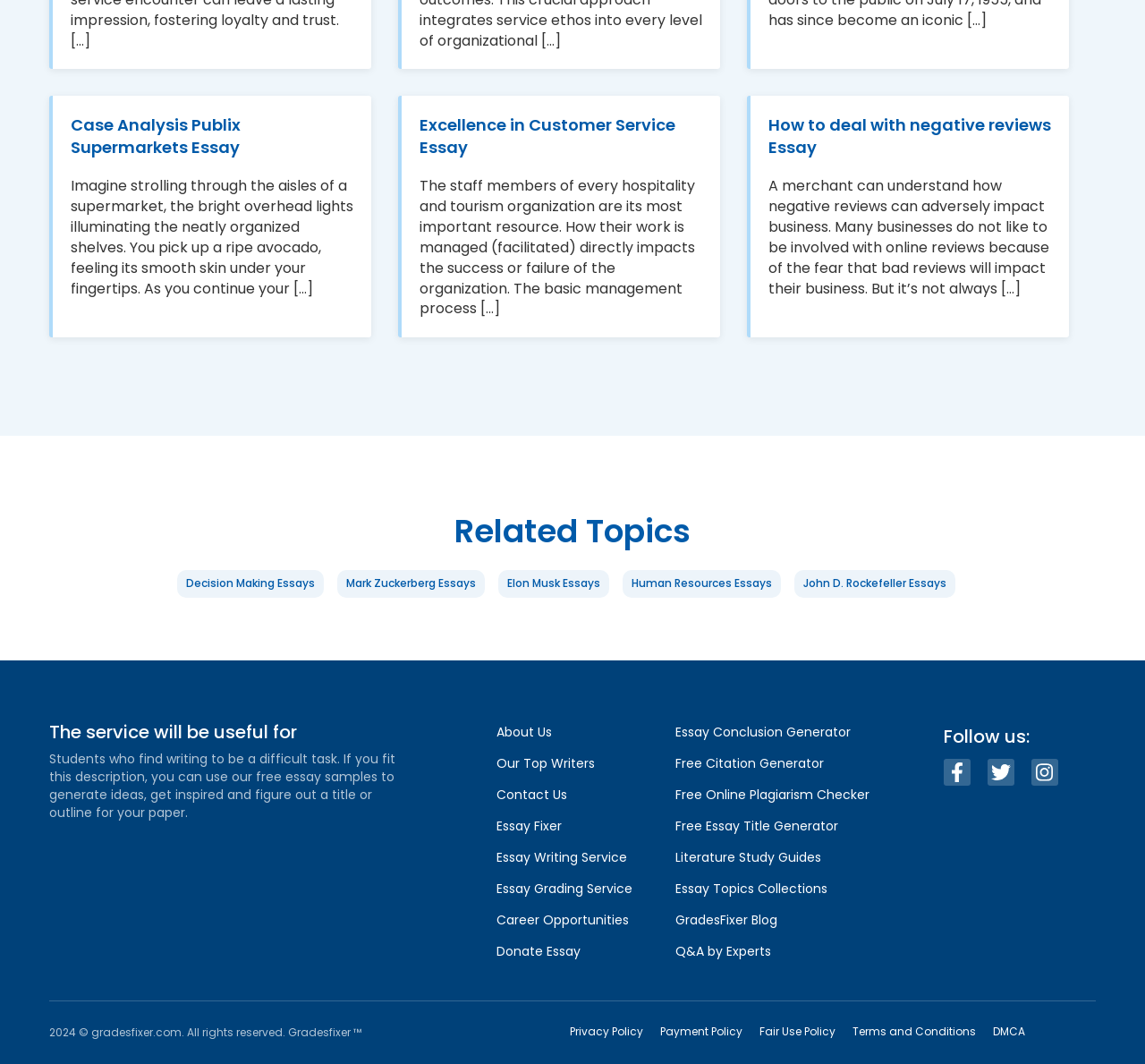Could you indicate the bounding box coordinates of the region to click in order to complete this instruction: "Read the essay about Case Analysis Publix Supermarkets".

[0.046, 0.107, 0.324, 0.149]